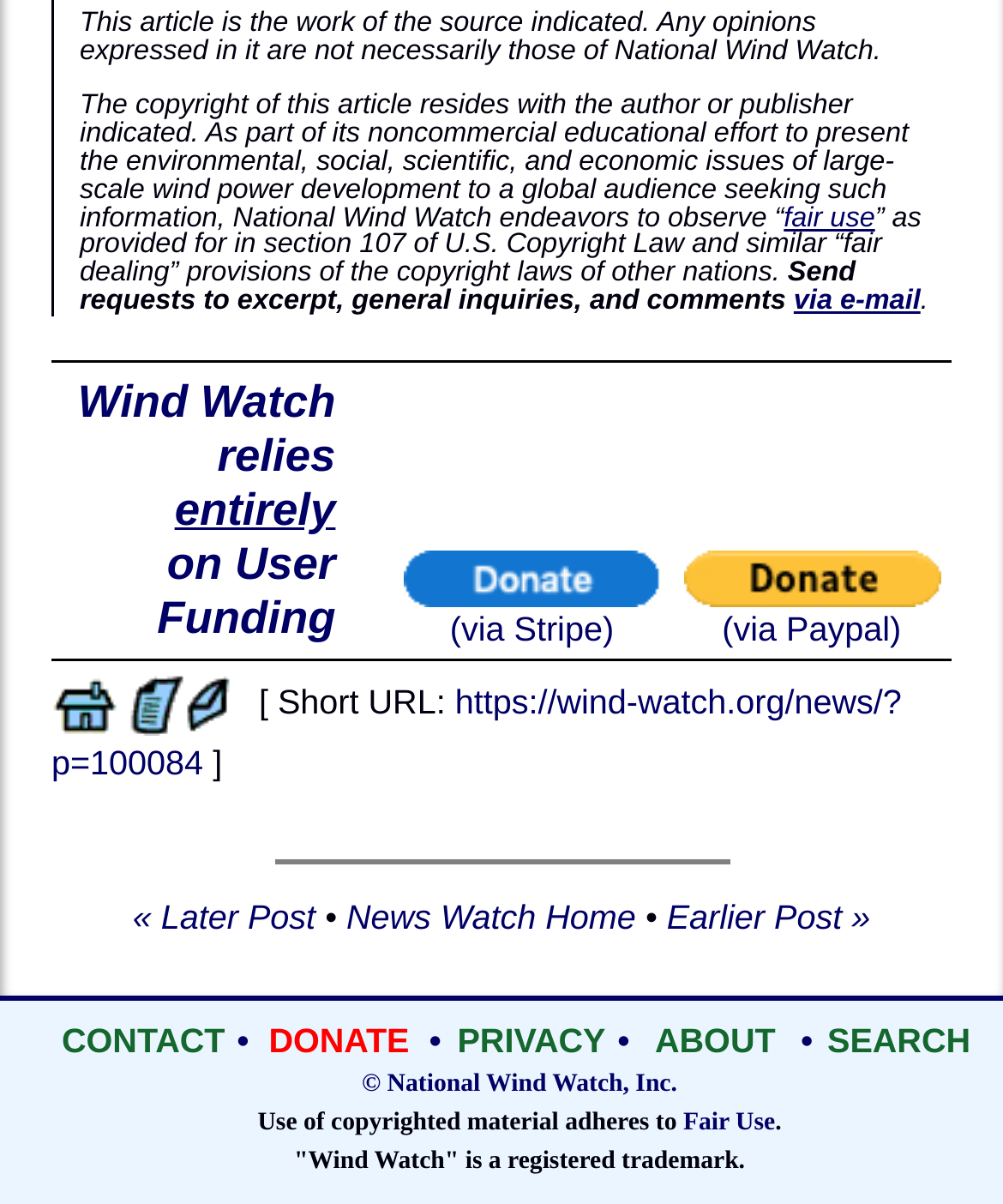Locate the UI element described as follows: "Skip to content". Return the bounding box coordinates as four float numbers between 0 and 1 in the order [left, top, right, bottom].

None